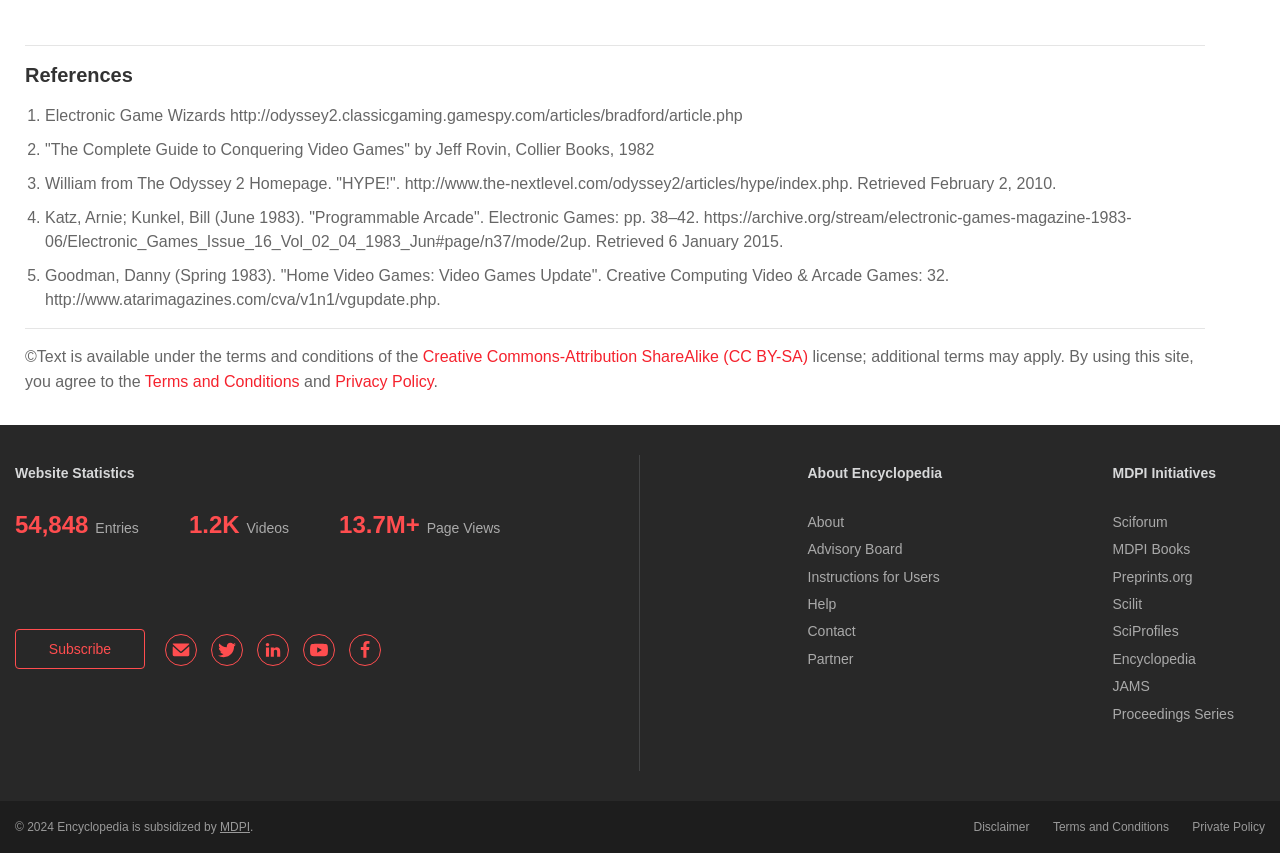What is the number of entries on the website?
Please interpret the details in the image and answer the question thoroughly.

I found the answer by looking at the 'Website Statistics' section, where it says '54,848' next to 'Entries'.